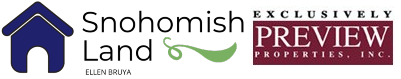Respond to the following question with a brief word or phrase:
What is the name associated with the services offered?

ELLEN BRUYA